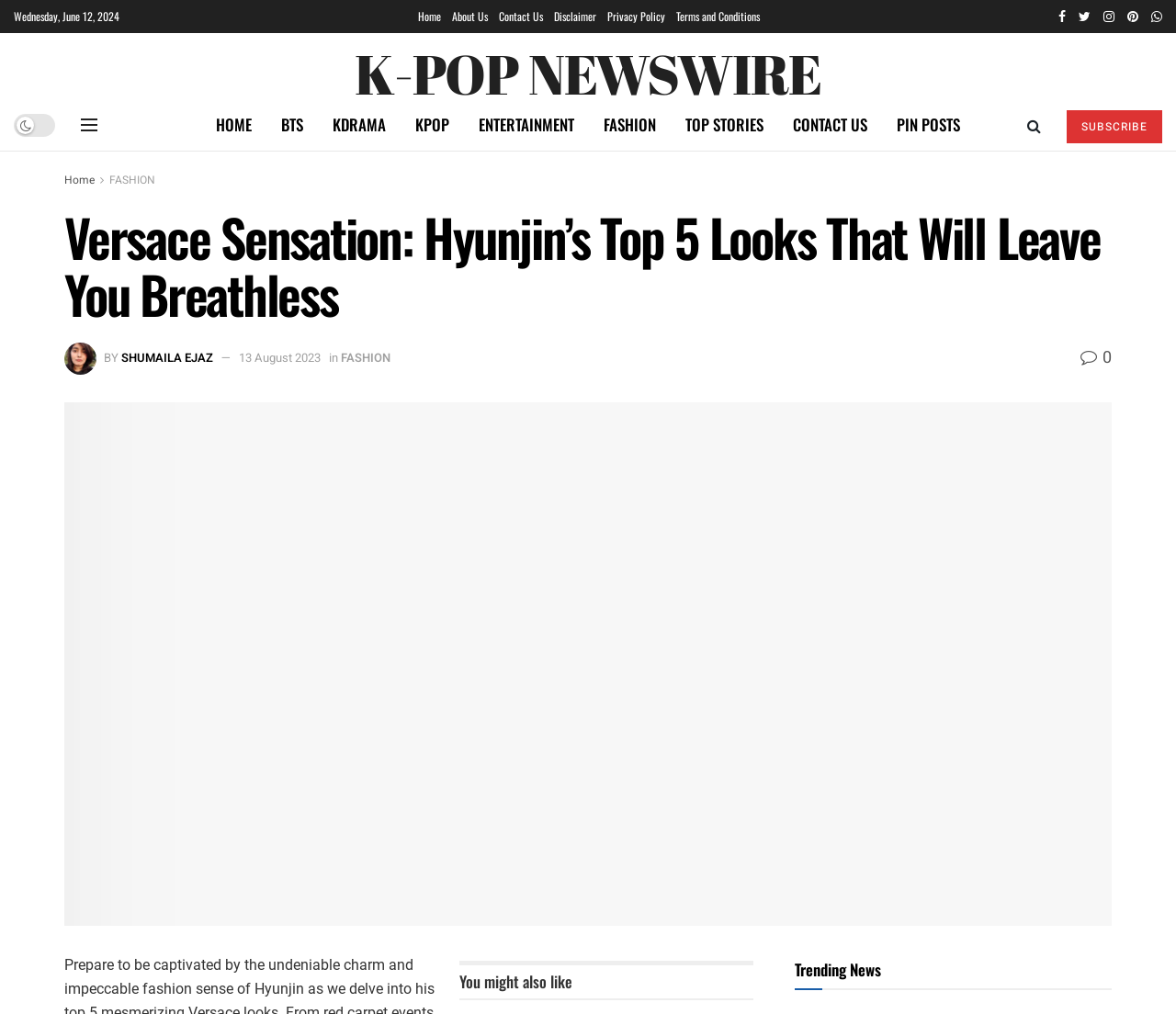Bounding box coordinates are specified in the format (top-left x, top-left y, bottom-right x, bottom-right y). All values are floating point numbers bounded between 0 and 1. Please provide the bounding box coordinate of the region this sentence describes: Home

[0.355, 0.0, 0.375, 0.033]